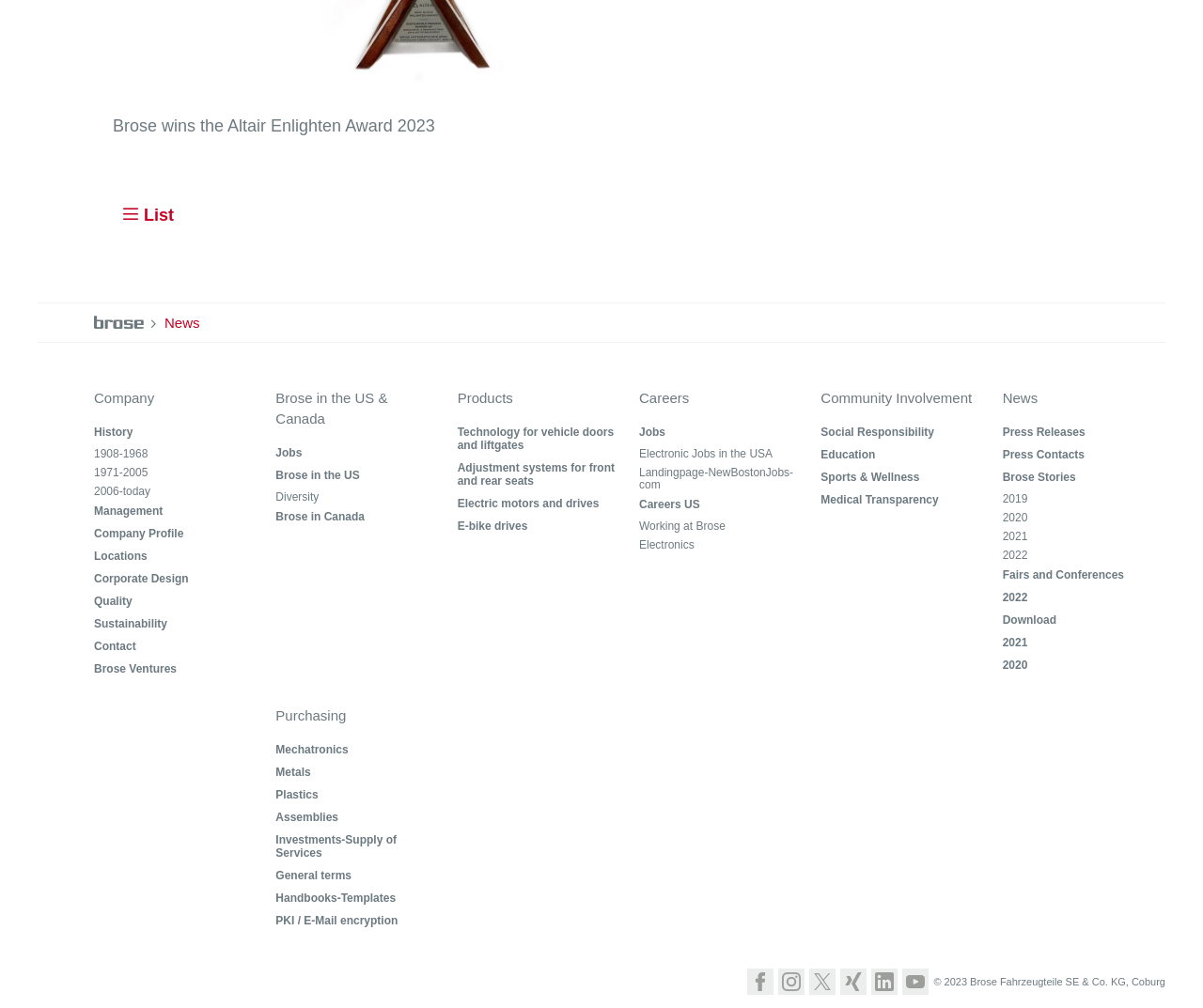Find the bounding box of the UI element described as: "PKI / E-Mail encryption". The bounding box coordinates should be given as four float values between 0 and 1, i.e., [left, top, right, bottom].

[0.229, 0.907, 0.365, 0.92]